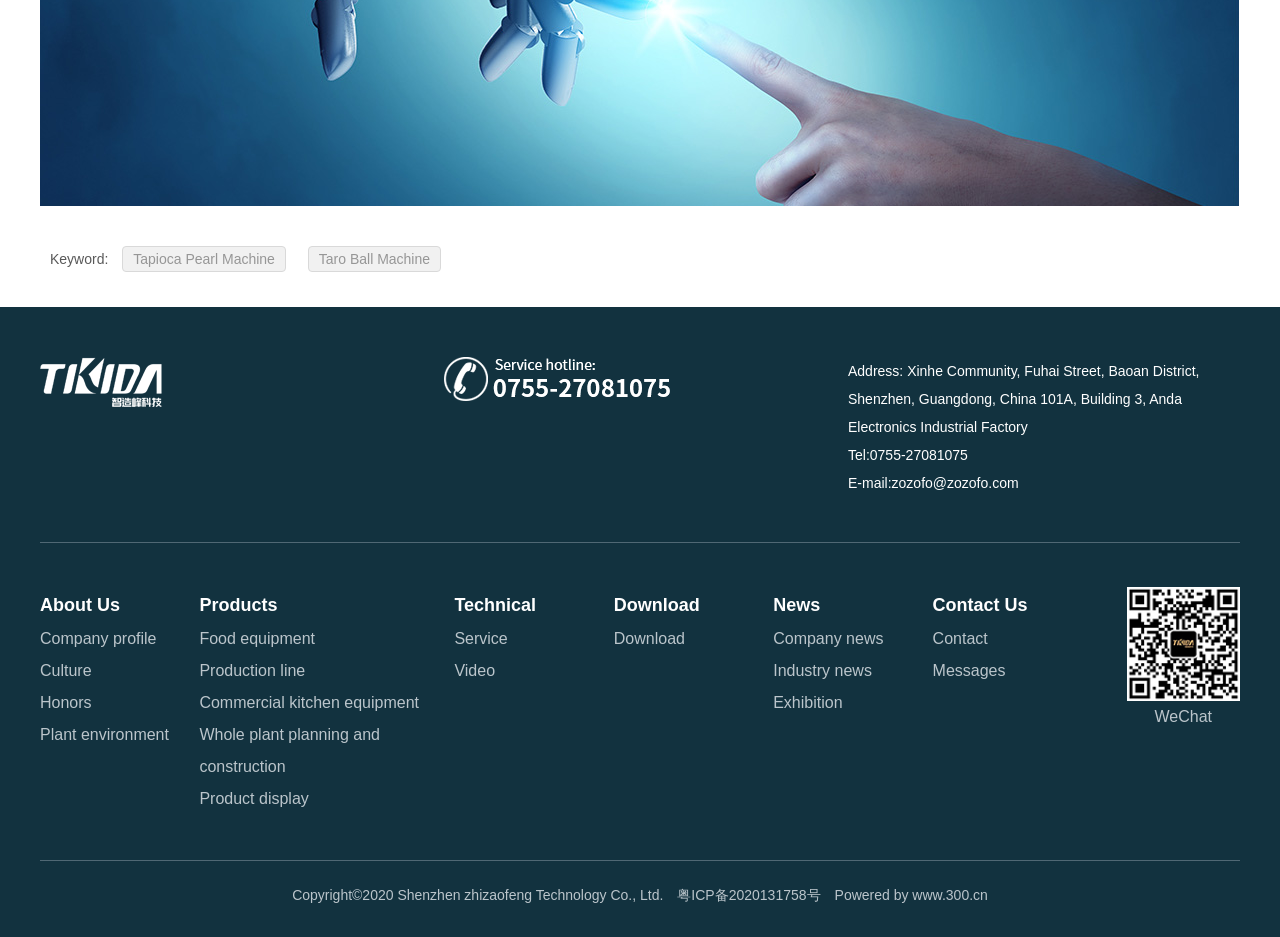Please identify the bounding box coordinates of the element's region that should be clicked to execute the following instruction: "Contact the company via email". The bounding box coordinates must be four float numbers between 0 and 1, i.e., [left, top, right, bottom].

[0.697, 0.507, 0.796, 0.524]